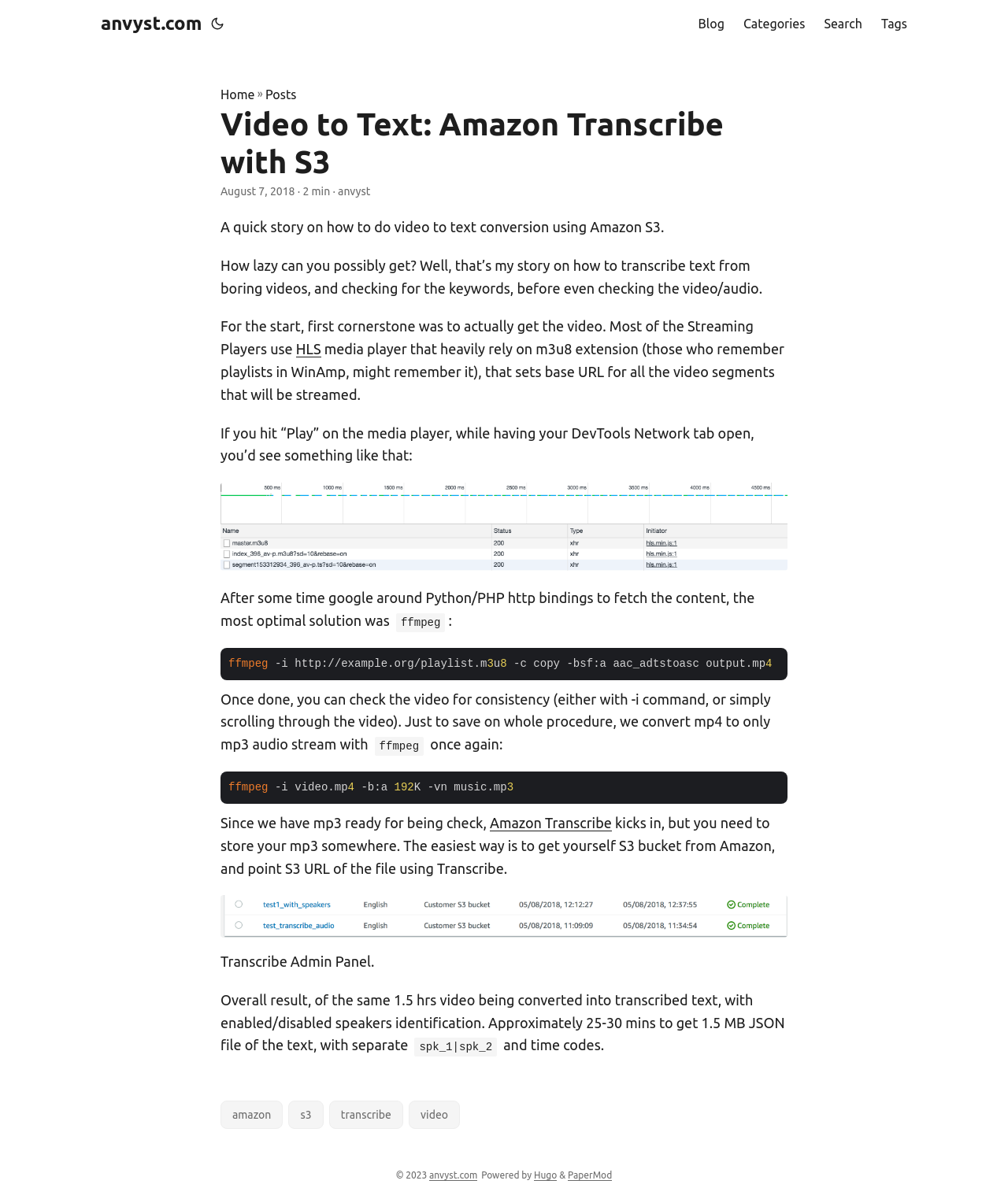Give a one-word or short phrase answer to the question: 
What is the format of the output file generated by Amazon Transcribe?

JSON